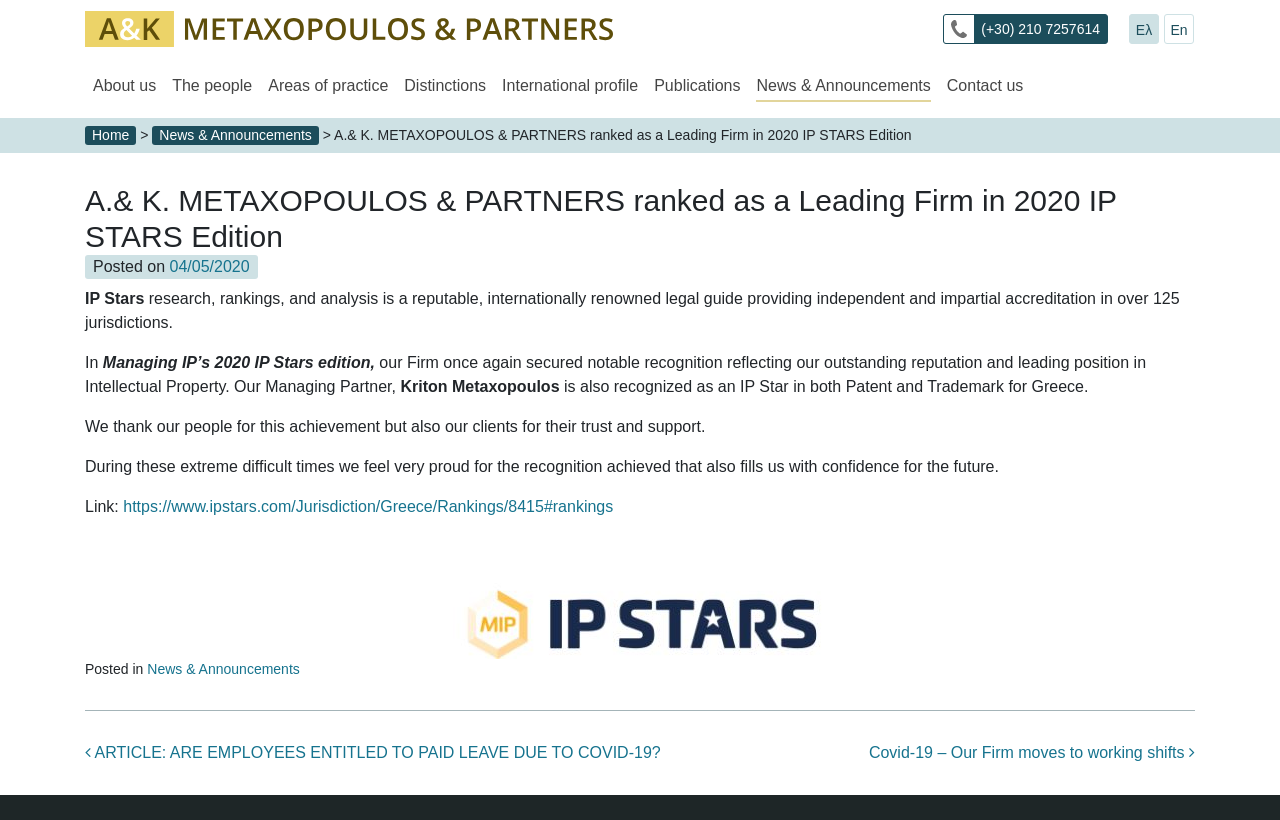Determine the main headline from the webpage and extract its text.

A.& K. METAXOPOULOS & PARTNERS ranked as a Leading Firm in 2020 IP STARS Edition